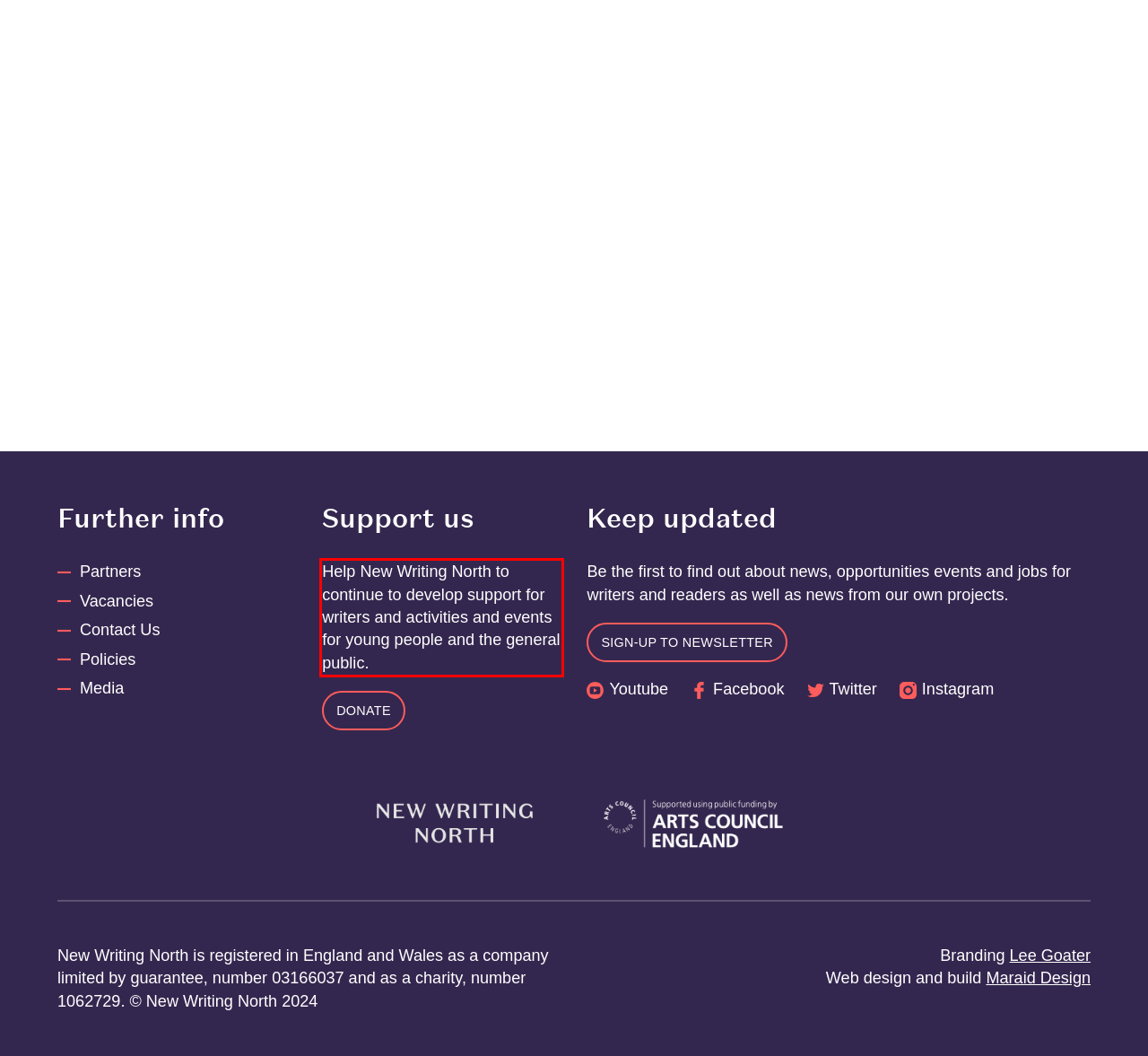You have a screenshot of a webpage with a red bounding box. Use OCR to generate the text contained within this red rectangle.

Help New Writing North to continue to develop support for writers and activities and events for young people and the general public.